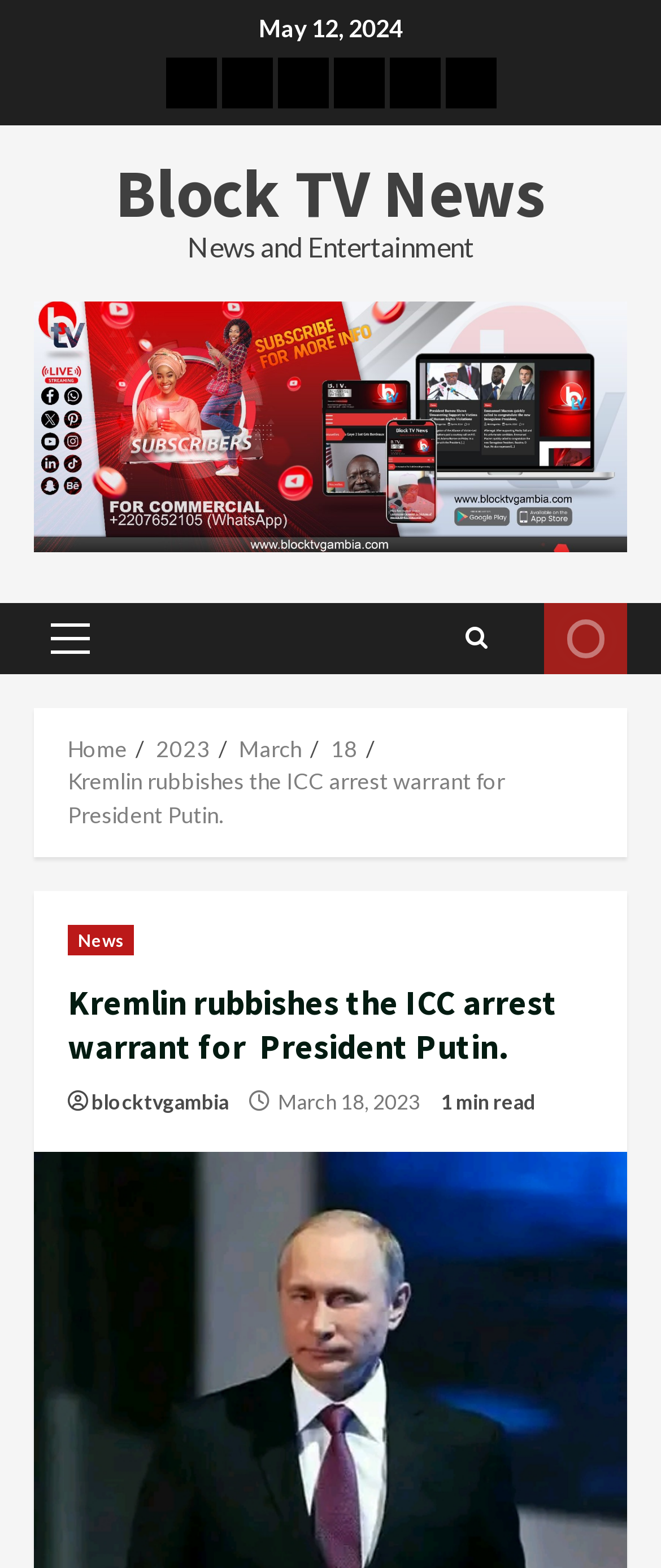Determine the bounding box coordinates of the clickable region to follow the instruction: "Visit Block TV News".

[0.174, 0.096, 0.826, 0.15]